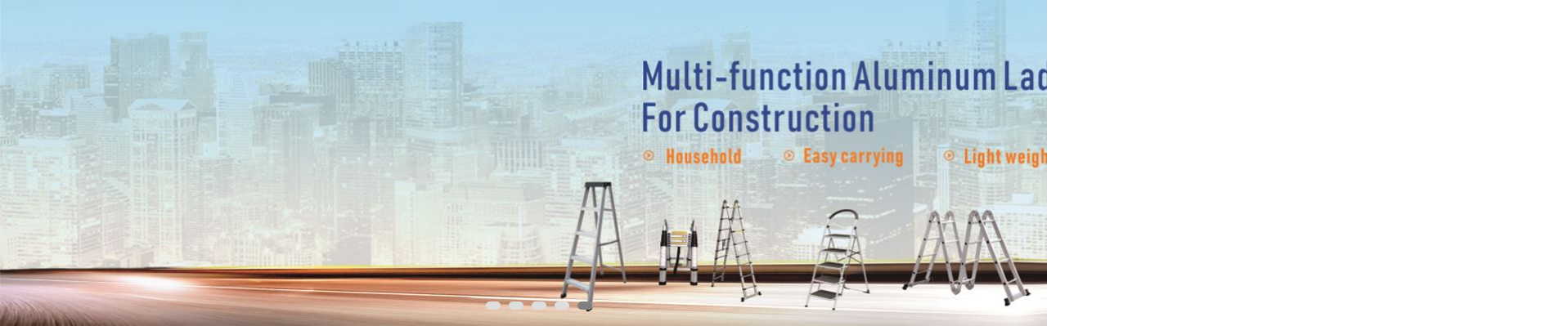Please give a short response to the question using one word or a phrase:
What is the background of the image?

Modern city skyline